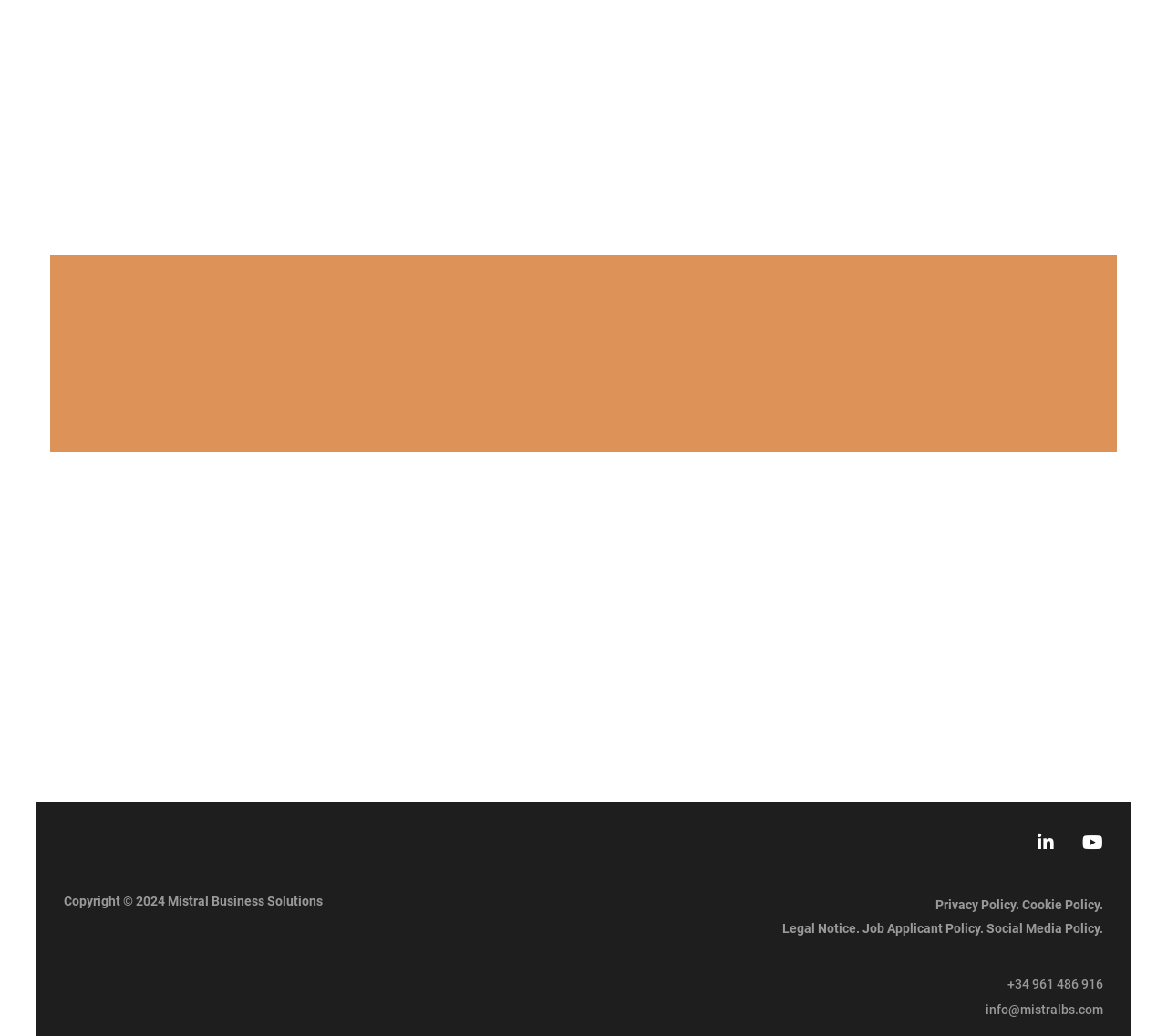What year is the copyright?
Answer the question based on the image using a single word or a brief phrase.

2024